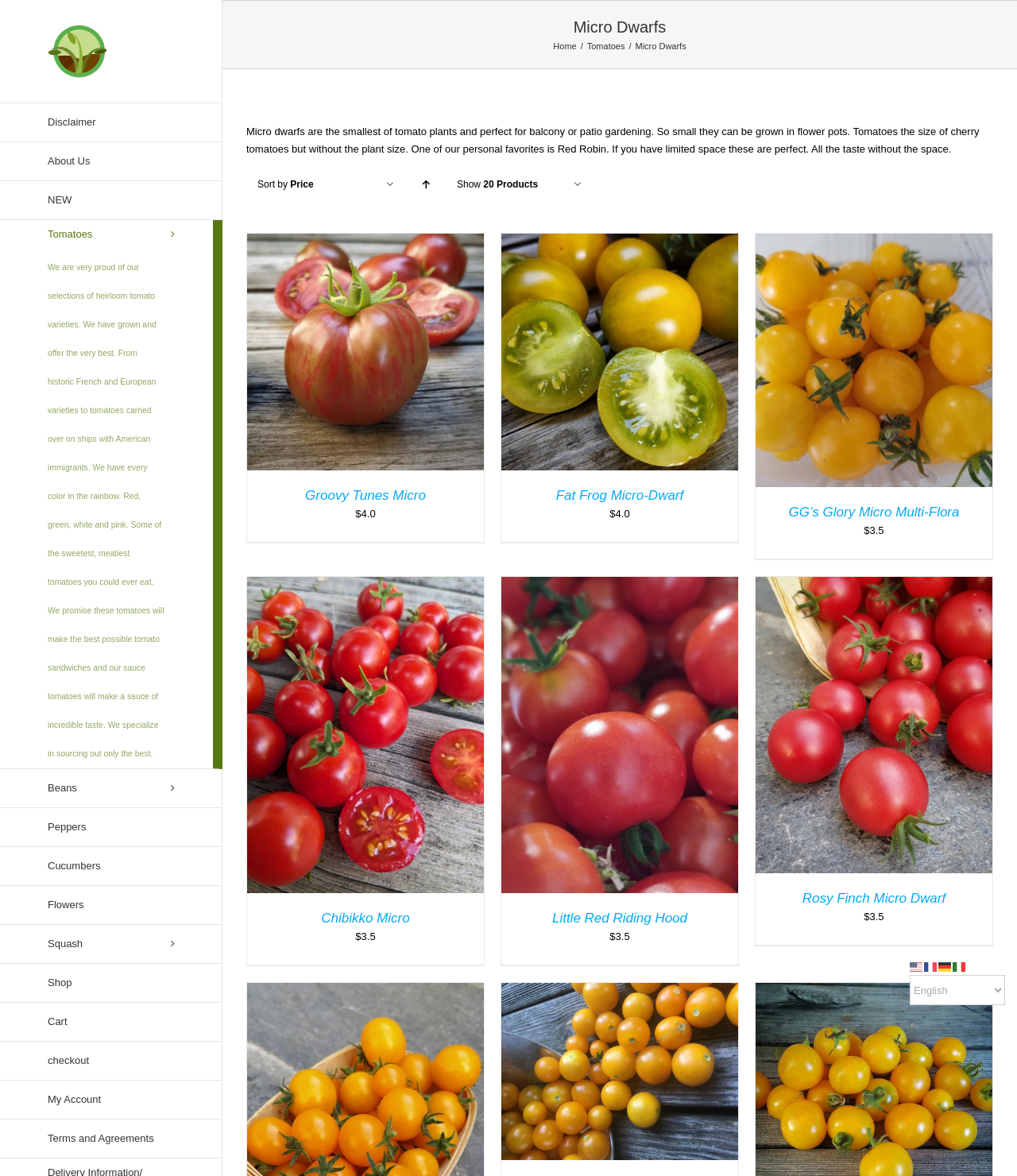Locate the bounding box coordinates of the area you need to click to fulfill this instruction: 'Go to the 'Shop' page'. The coordinates must be in the form of four float numbers ranging from 0 to 1: [left, top, right, bottom].

[0.0, 0.819, 0.219, 0.853]